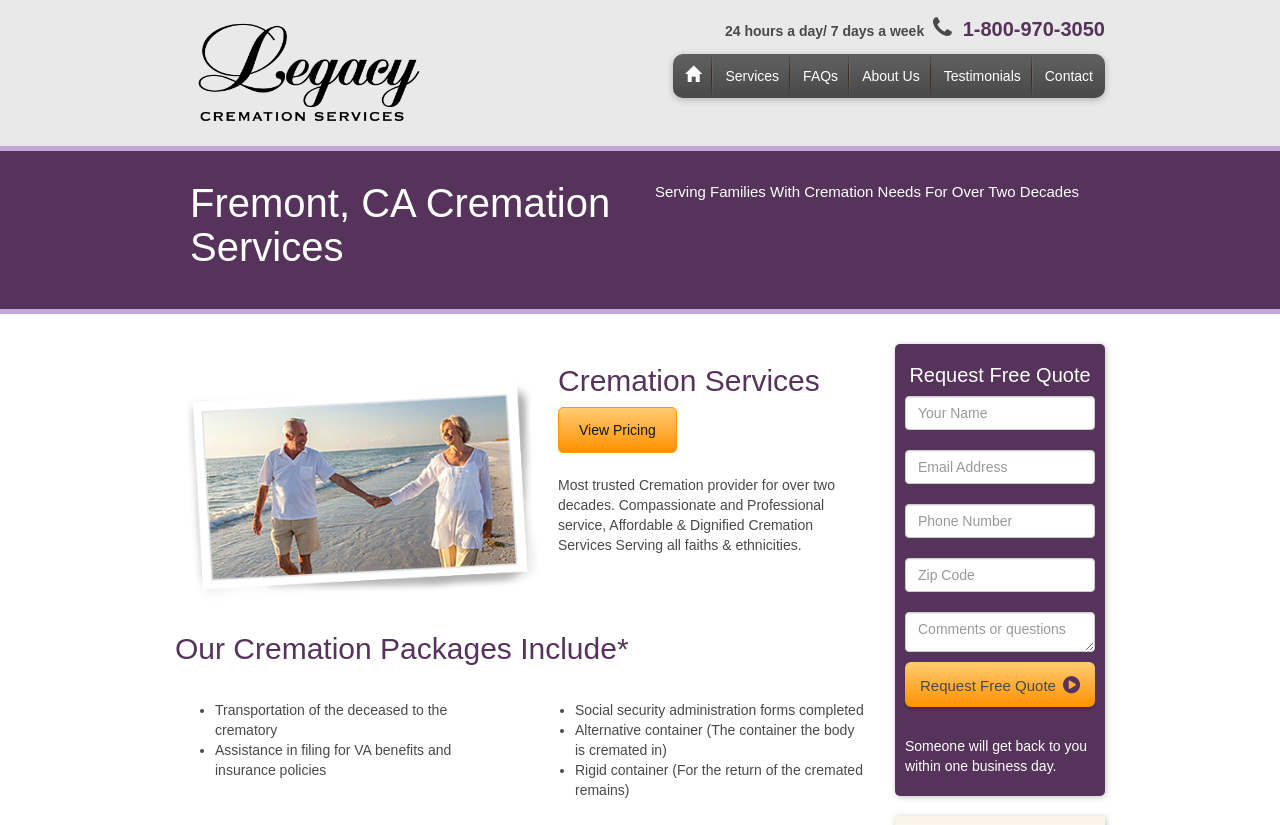Pinpoint the bounding box coordinates of the element that must be clicked to accomplish the following instruction: "View Pricing". The coordinates should be in the format of four float numbers between 0 and 1, i.e., [left, top, right, bottom].

[0.436, 0.494, 0.529, 0.55]